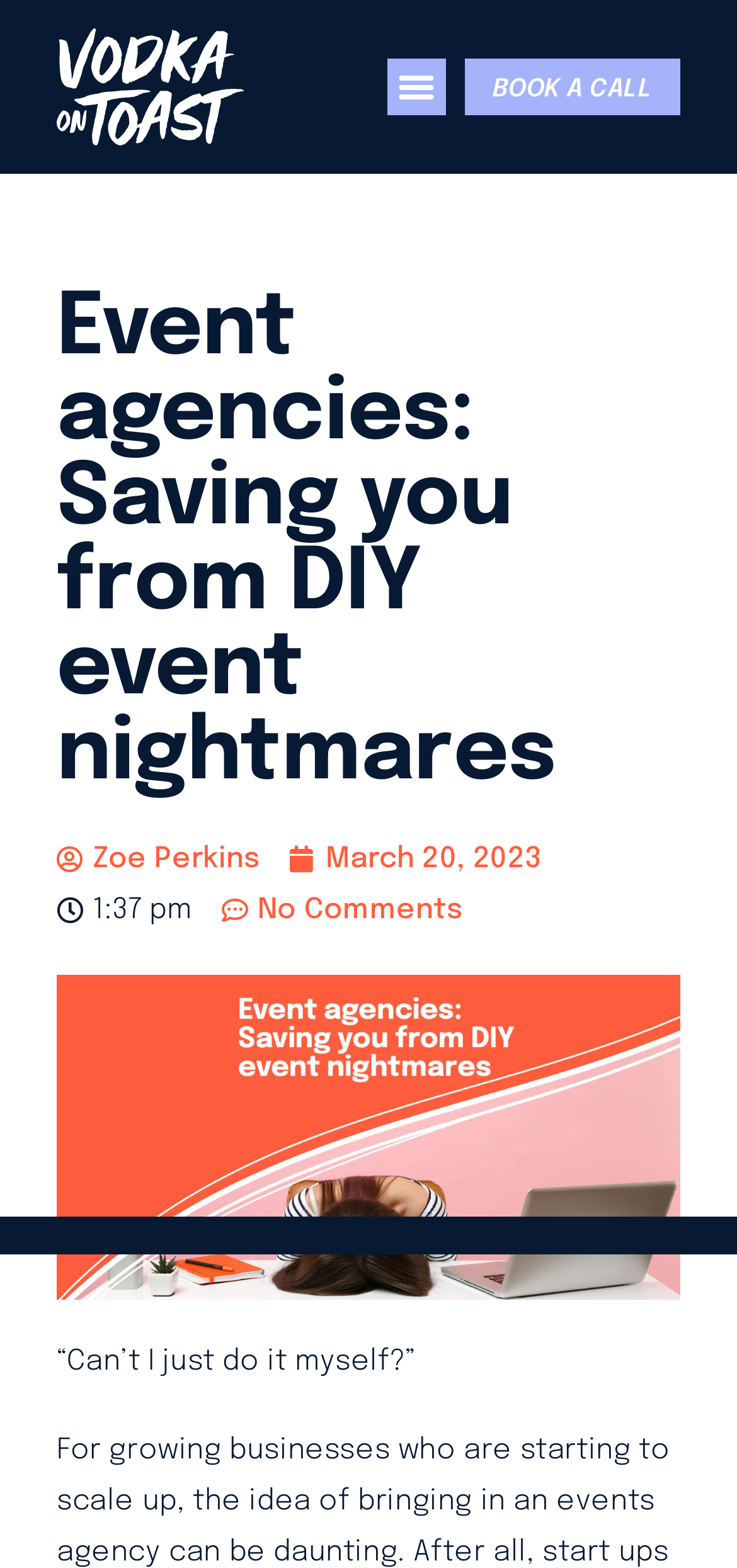Identify and provide the main heading of the webpage.

Event agencies: Saving you from DIY event nightmares